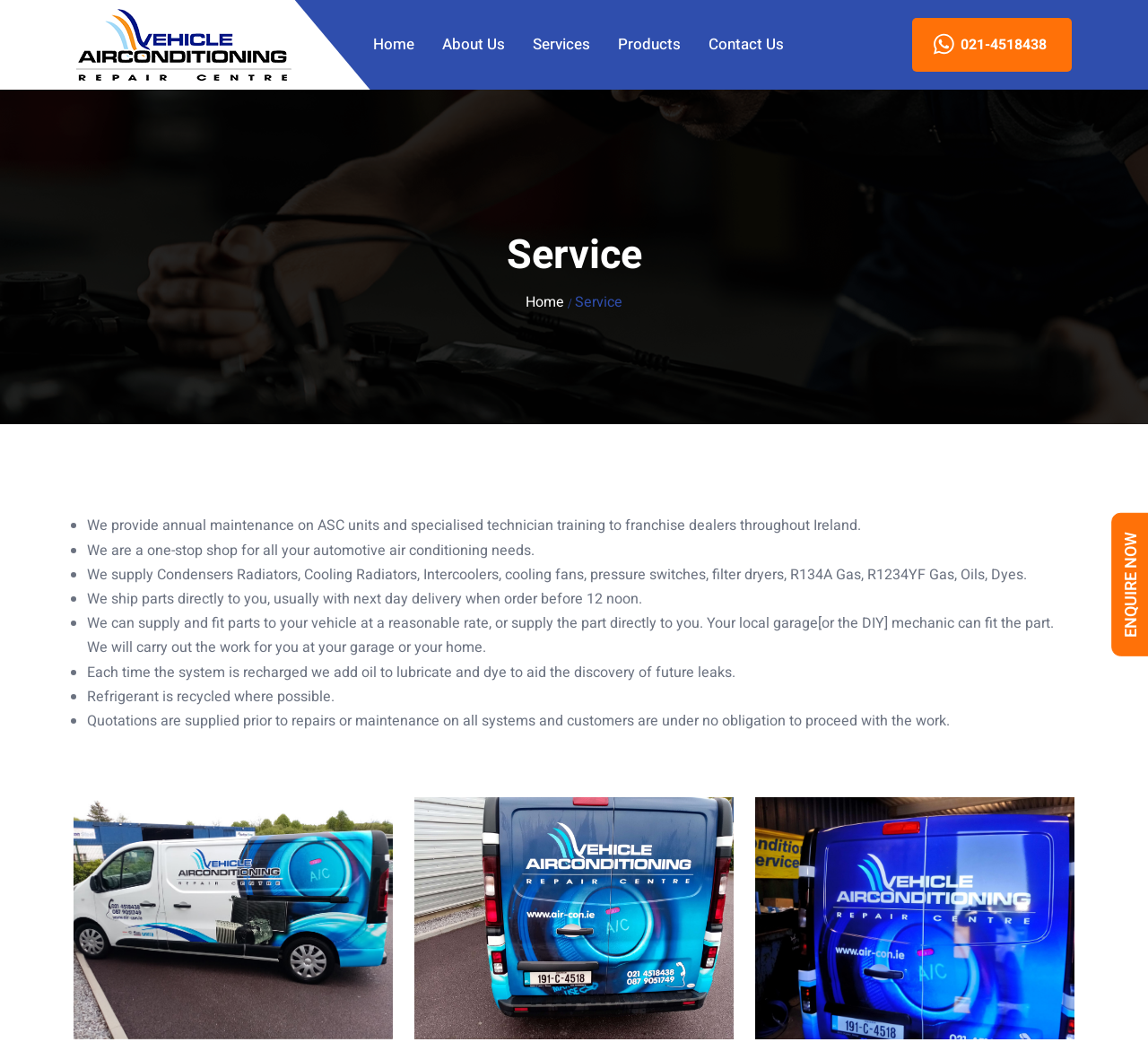Find the bounding box of the UI element described as: "Services". The bounding box coordinates should be given as four float values between 0 and 1, i.e., [left, top, right, bottom].

[0.464, 0.032, 0.514, 0.053]